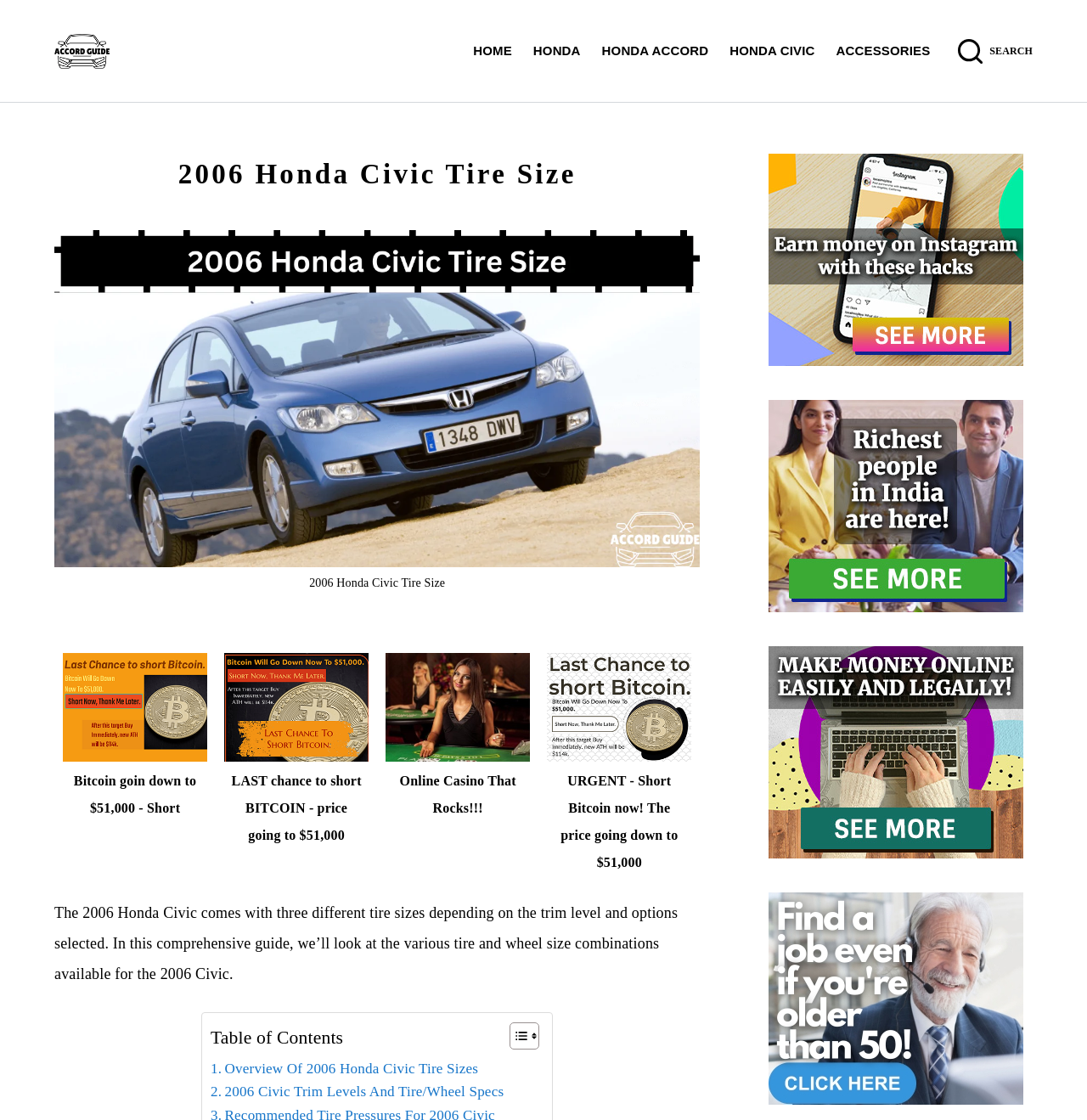How many images are displayed on the webpage?
Provide a concise answer using a single word or phrase based on the image.

At least 3